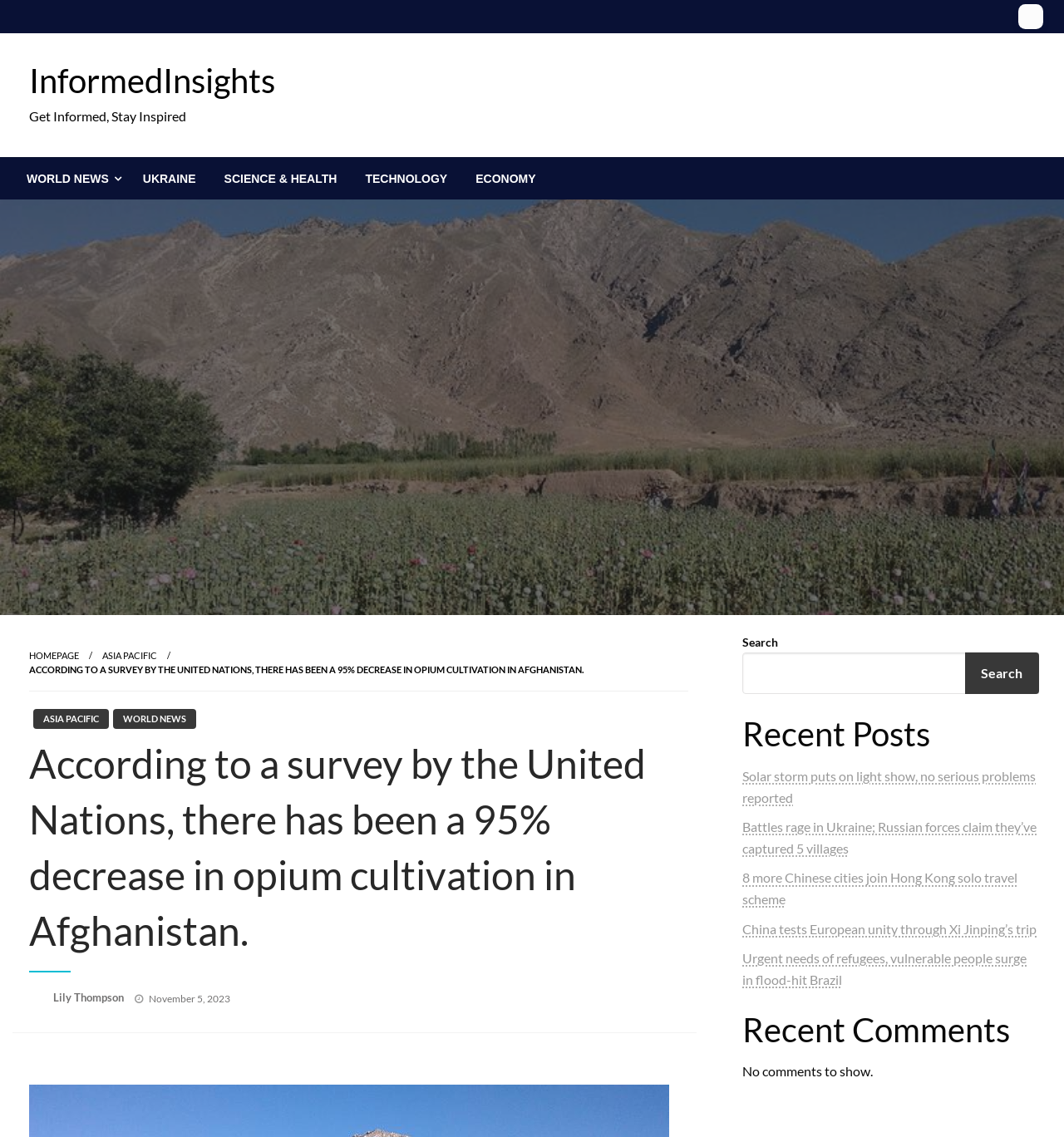Please identify the bounding box coordinates of the clickable area that will fulfill the following instruction: "Read the article about opium cultivation in Afghanistan". The coordinates should be in the format of four float numbers between 0 and 1, i.e., [left, top, right, bottom].

[0.0, 0.349, 1.0, 0.363]